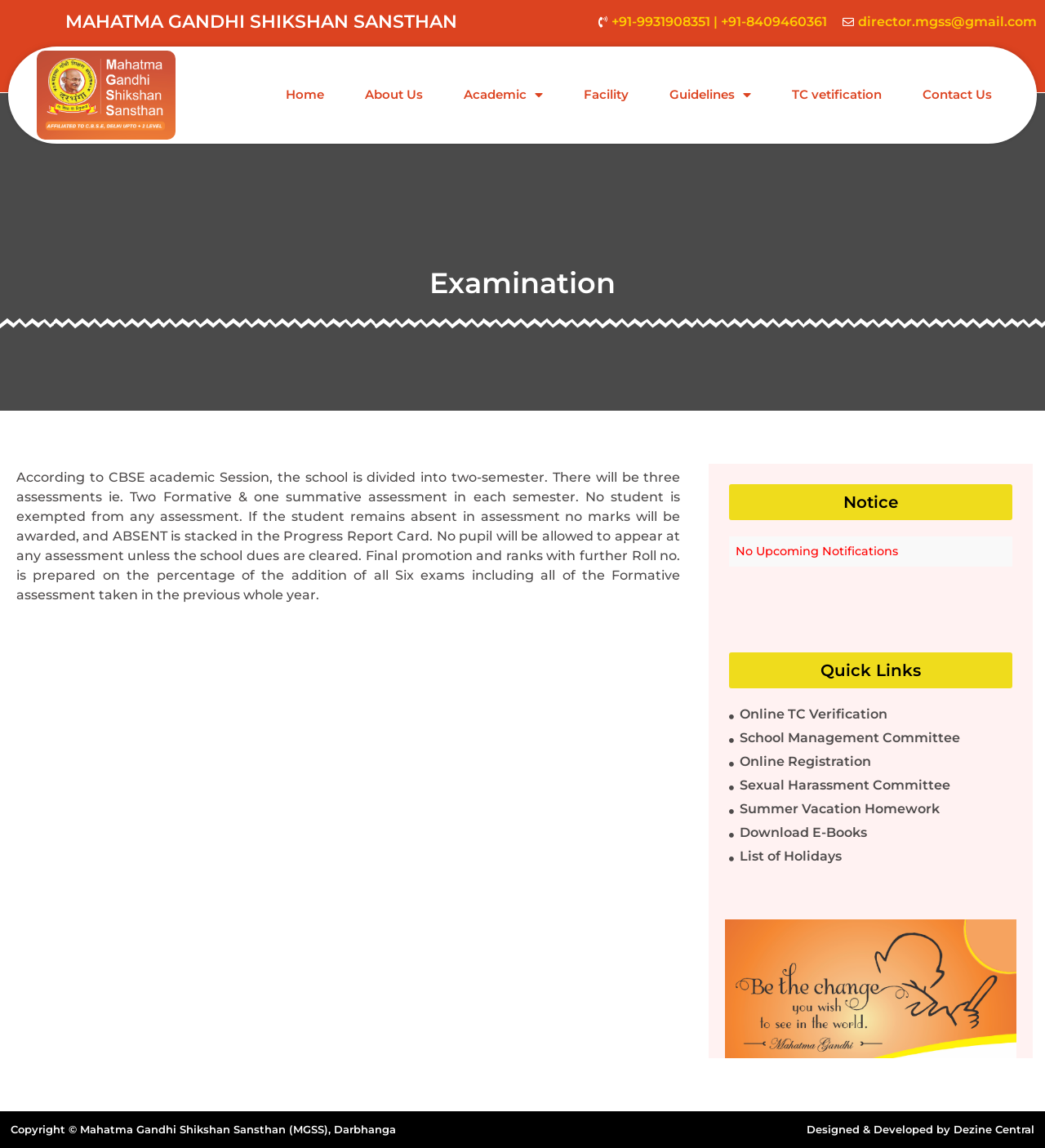Indicate the bounding box coordinates of the element that must be clicked to execute the instruction: "Click the Quick Links button". The coordinates should be given as four float numbers between 0 and 1, i.e., [left, top, right, bottom].

[0.698, 0.568, 0.969, 0.599]